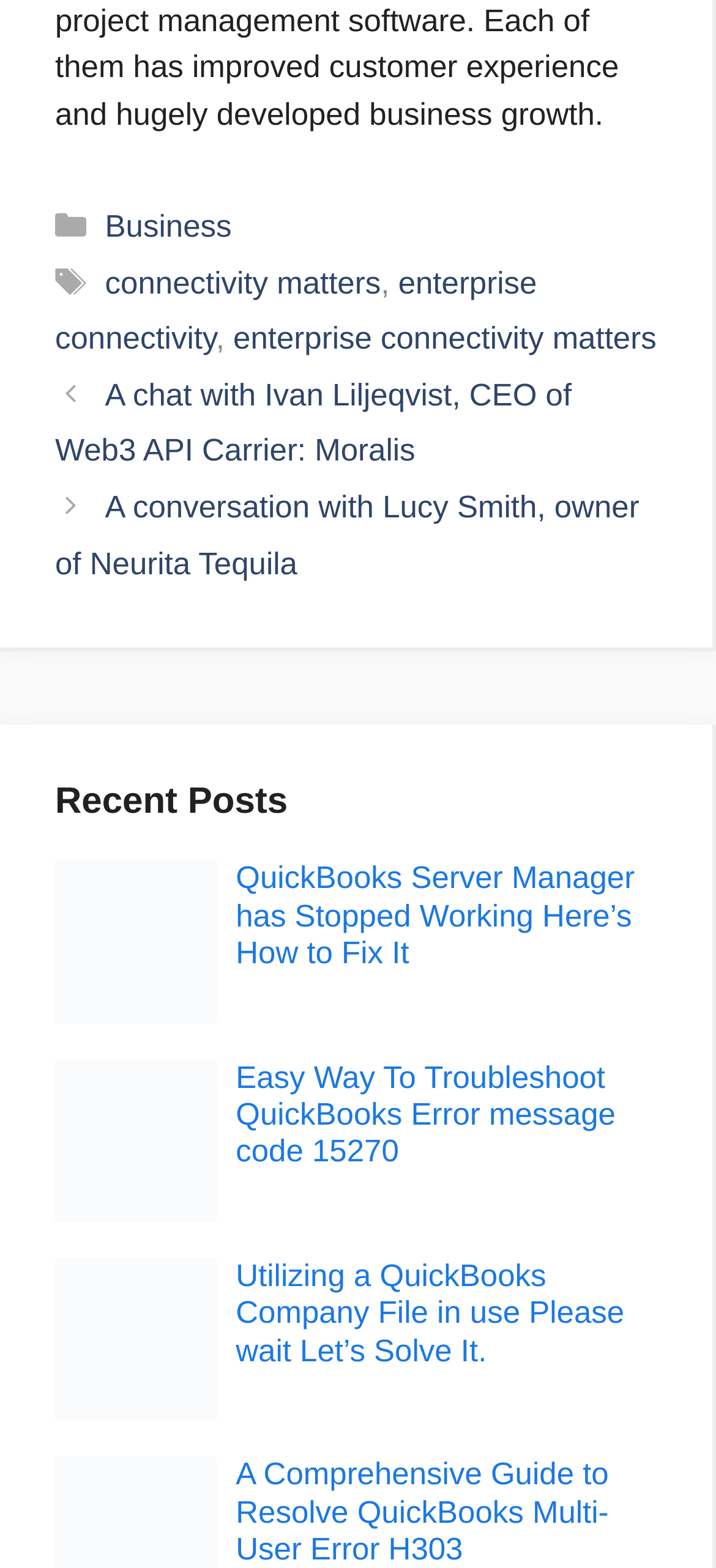Locate the bounding box coordinates of the clickable area needed to fulfill the instruction: "View the article 'QuickBooks Server Manager has Stopped Working Here’s How to Fix It'".

[0.329, 0.549, 0.886, 0.619]